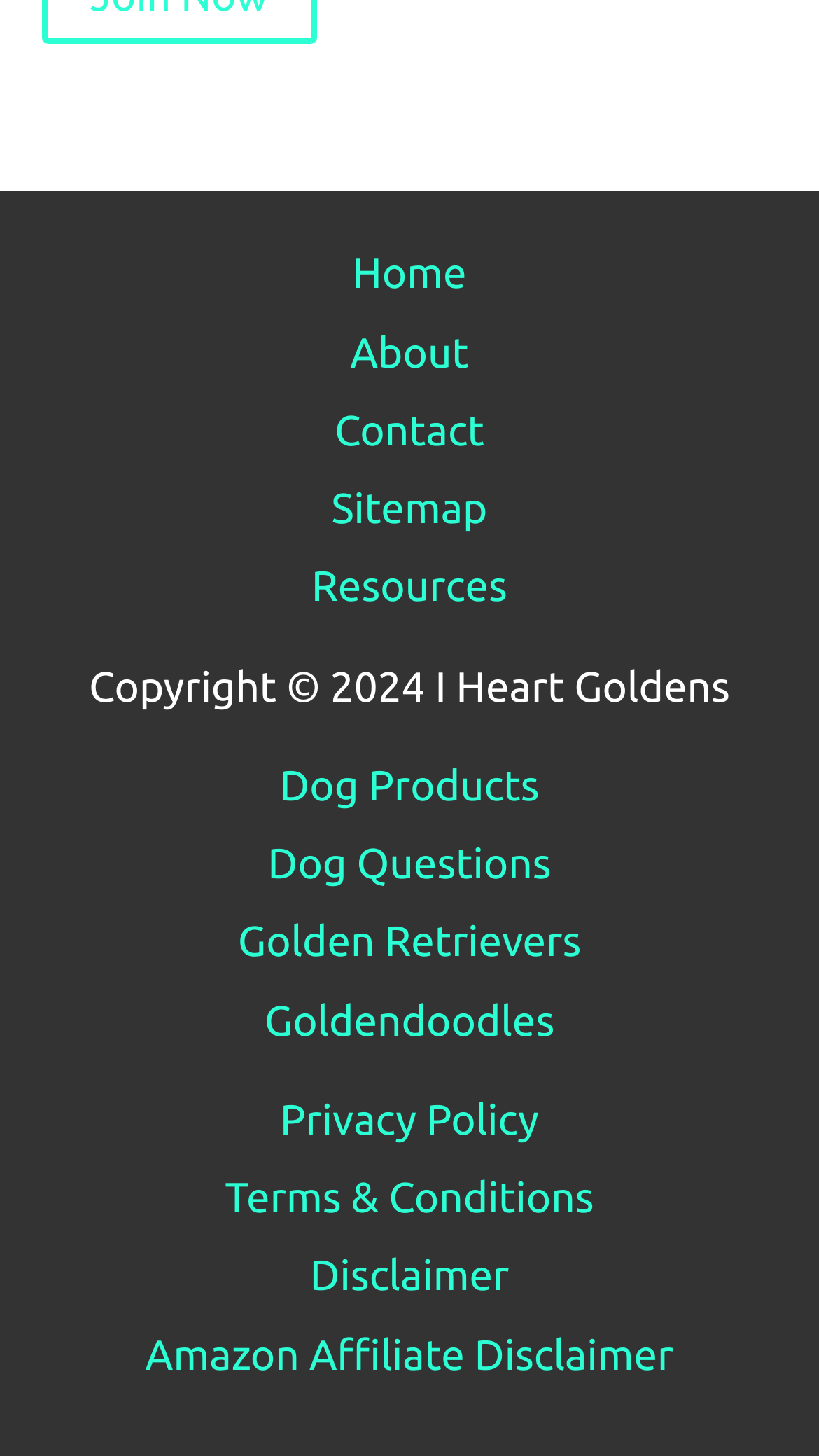Provide a brief response in the form of a single word or phrase:
How many footer widgets are there?

2